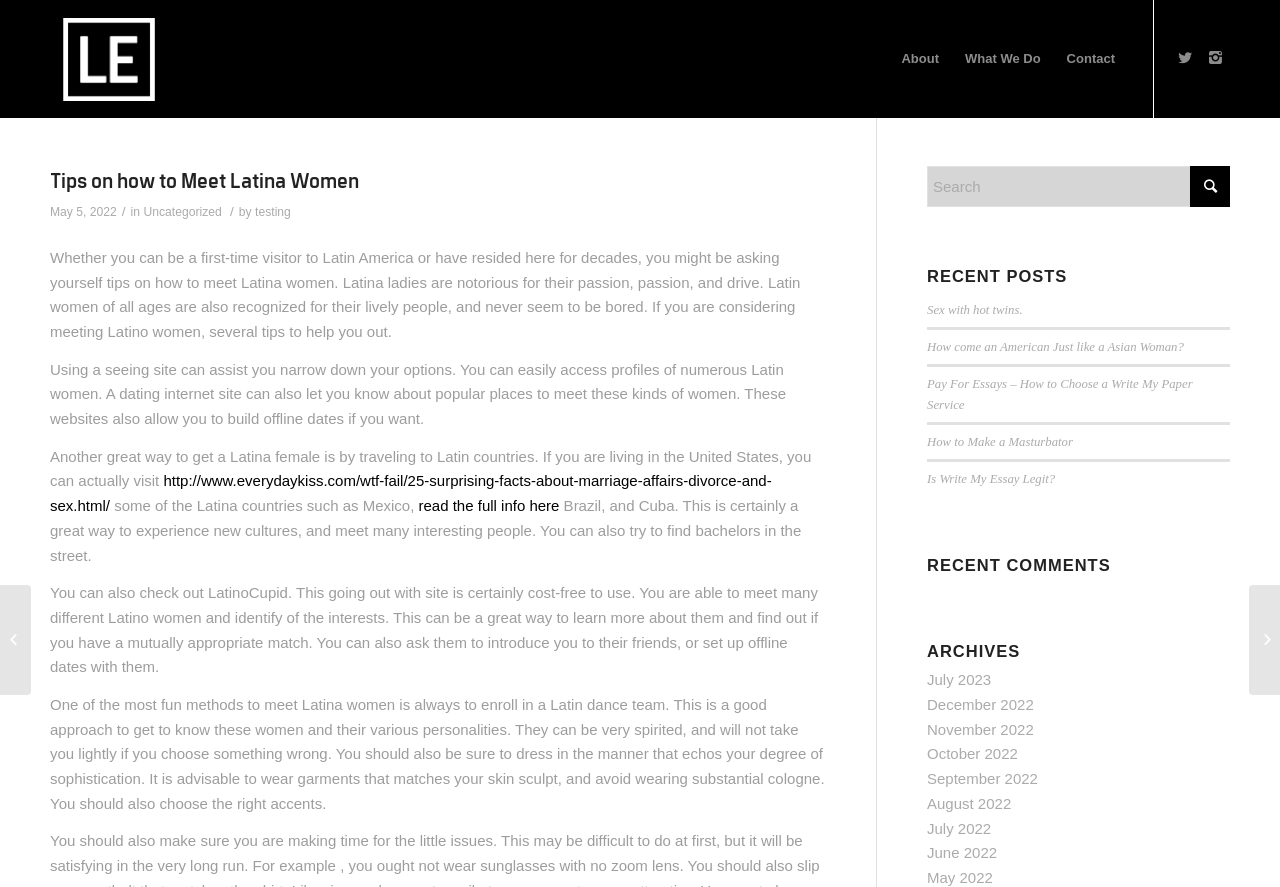Please determine the bounding box coordinates for the element that should be clicked to follow these instructions: "Check out the recent post 'Sex with hot twins'".

[0.724, 0.342, 0.799, 0.358]